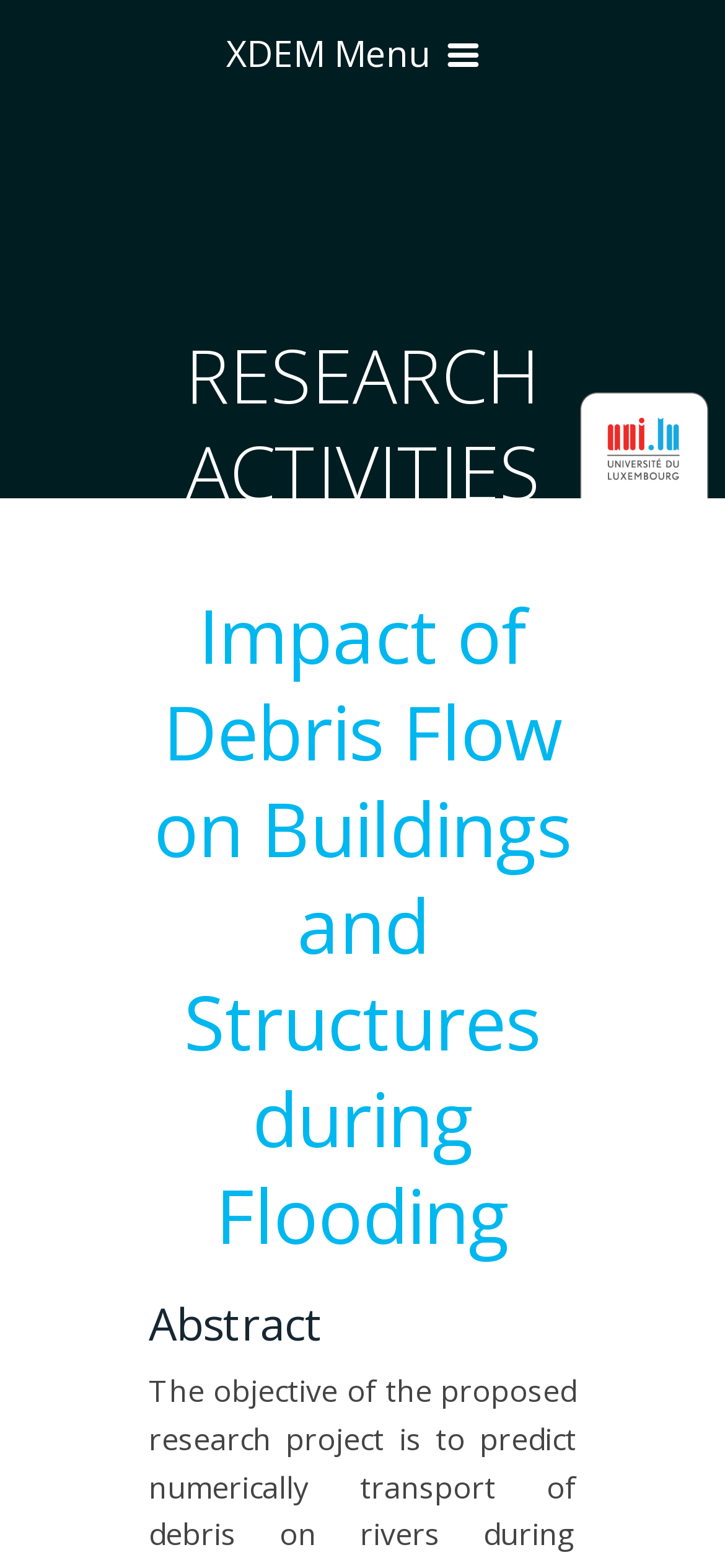What is the last item in the menu?
Please give a detailed and thorough answer to the question, covering all relevant points.

I looked at the menu section and determined that the last item is CONTACT, which is located at the bottom of the menu.